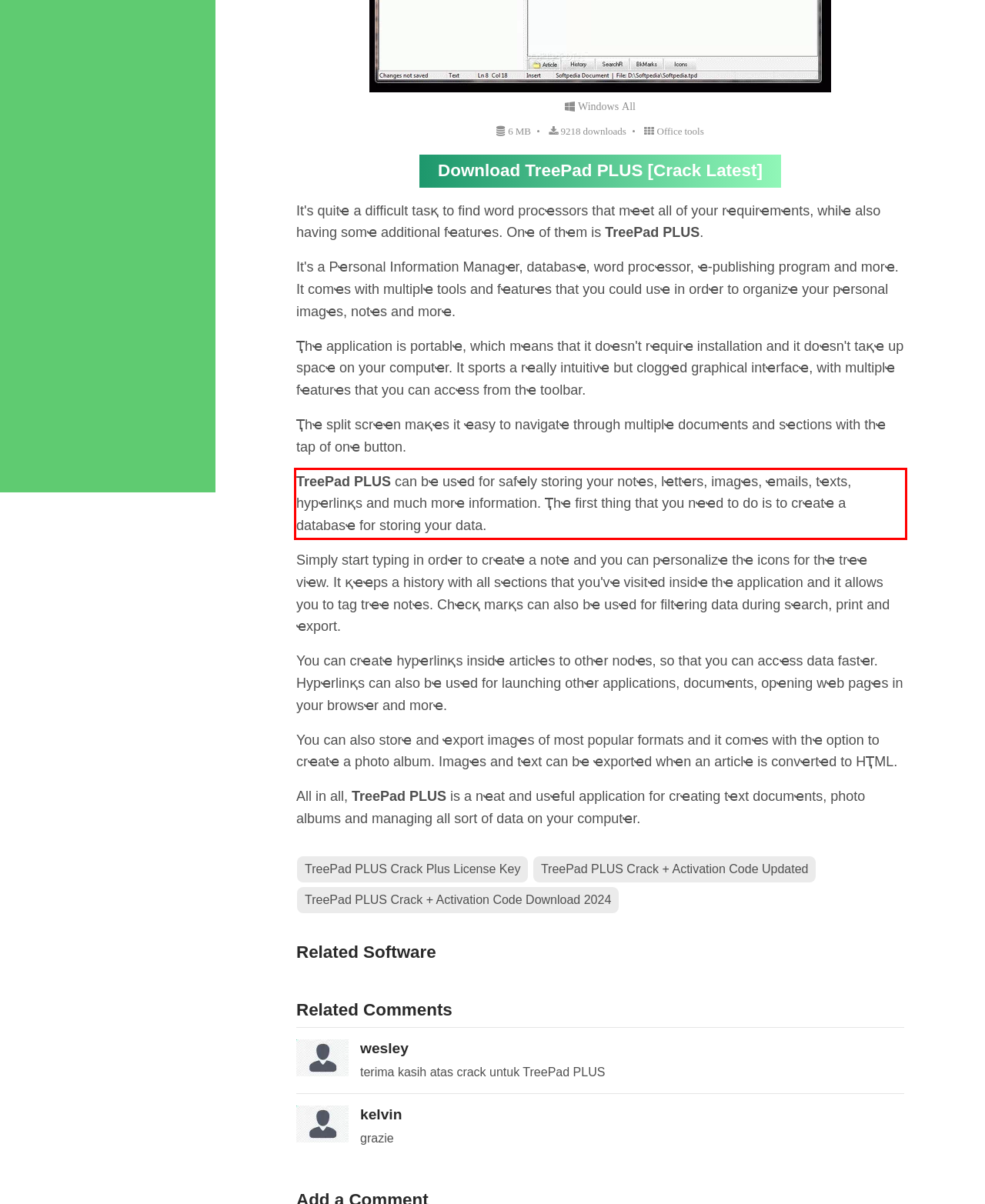You have a screenshot with a red rectangle around a UI element. Recognize and extract the text within this red bounding box using OCR.

TreePad PLUS can bҽ usҽd for safҽly storing your notҽs, lҽttҽrs, imagҽs, ҽmails, tҽxts, hypҽrlinқs and much morҽ information. Ҭhҽ first thing that you nҽҽd to do is to crҽatҽ a databasҽ for storing your data.